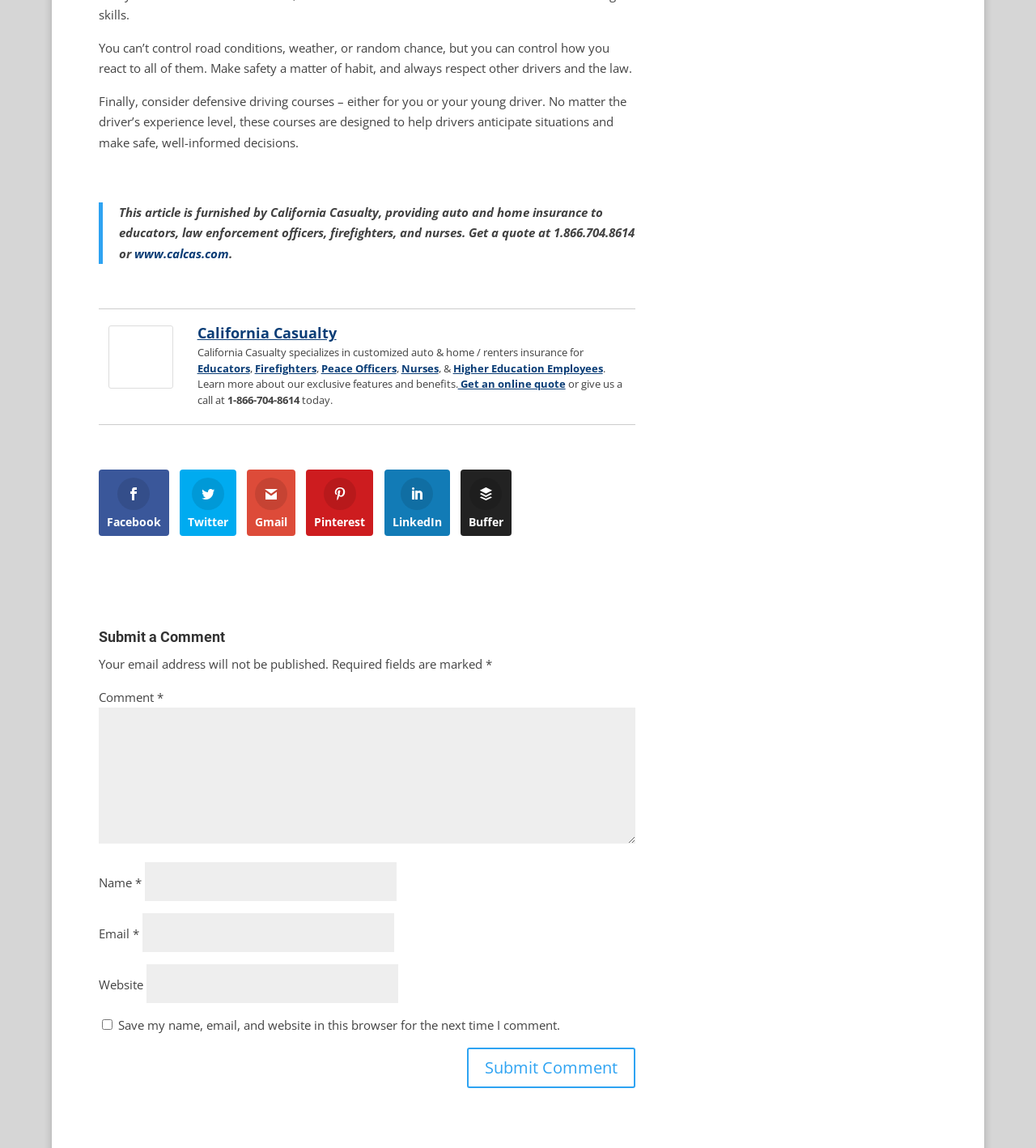What type of insurance does California Casualty provide?
Based on the image, answer the question with as much detail as possible.

According to the webpage, California Casualty specializes in customized auto and home/renters insurance for specific professions, including educators, firefighters, nurses, and peace officers.